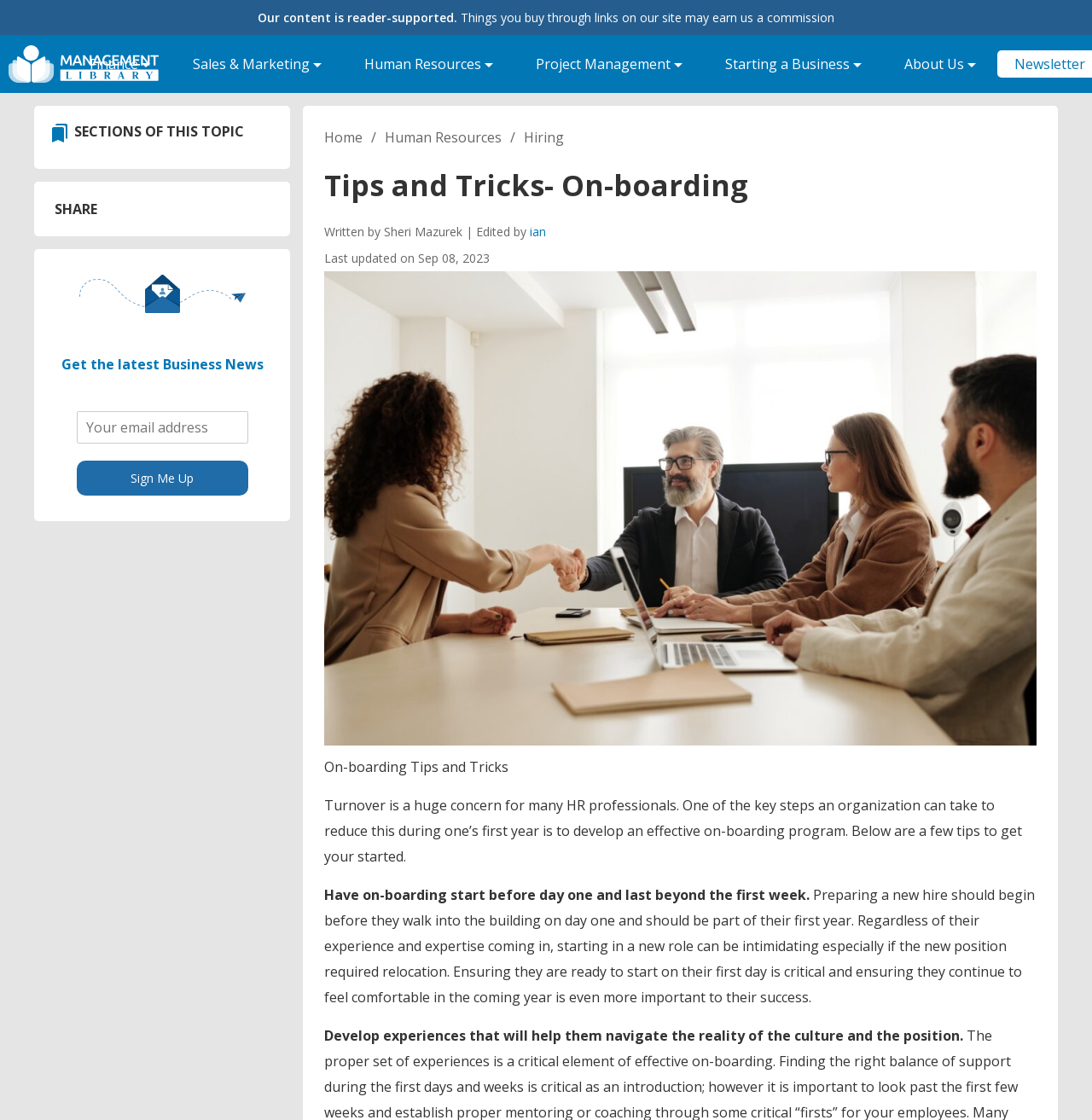What is the topic of this webpage?
Using the visual information from the image, give a one-word or short-phrase answer.

On-boarding Tips and Tricks